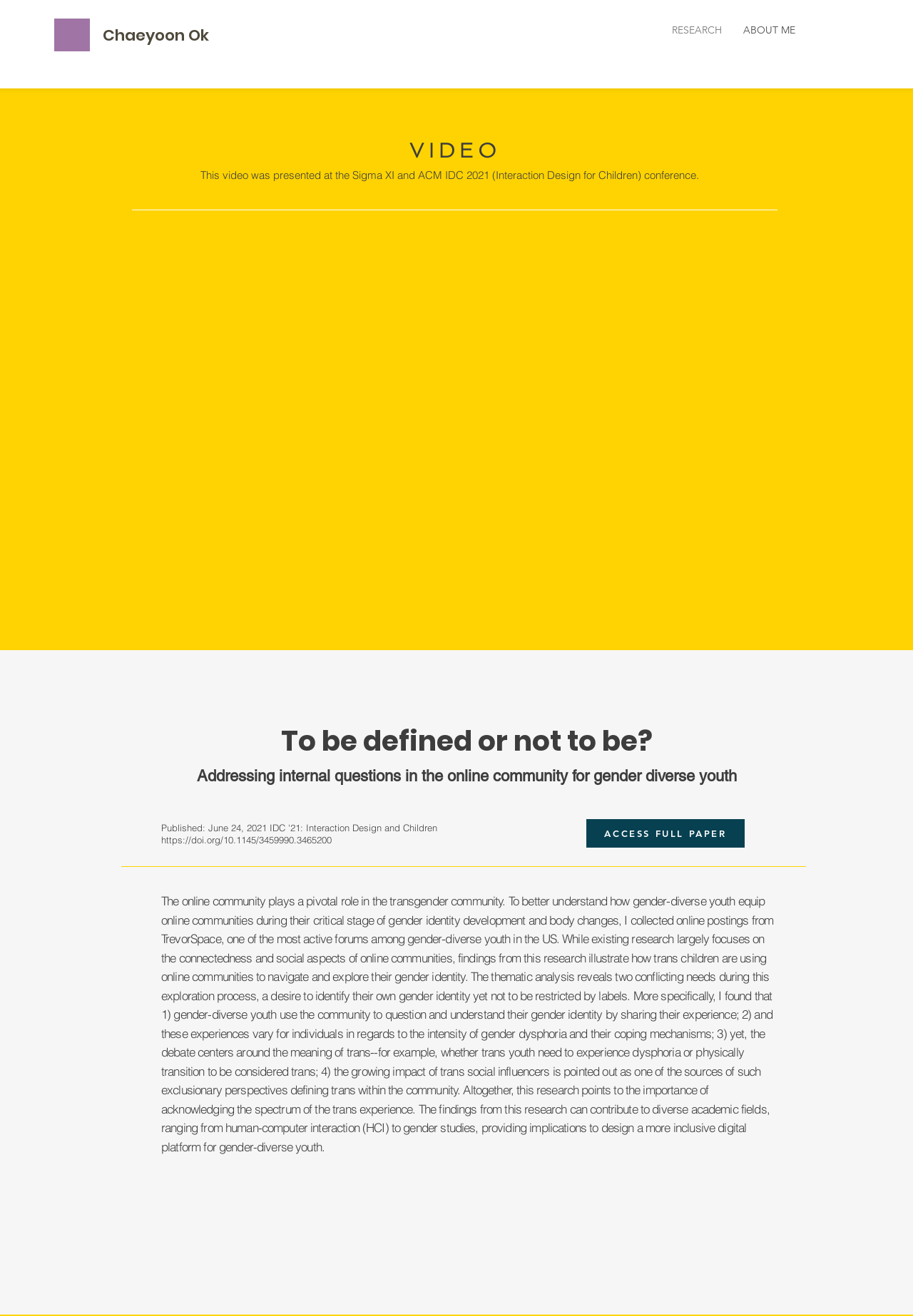What is the name of the conference?
Utilize the image to construct a detailed and well-explained answer.

I found a link 'IDC '21: Interaction Design and Children' which indicates that the conference is IDC 2021.